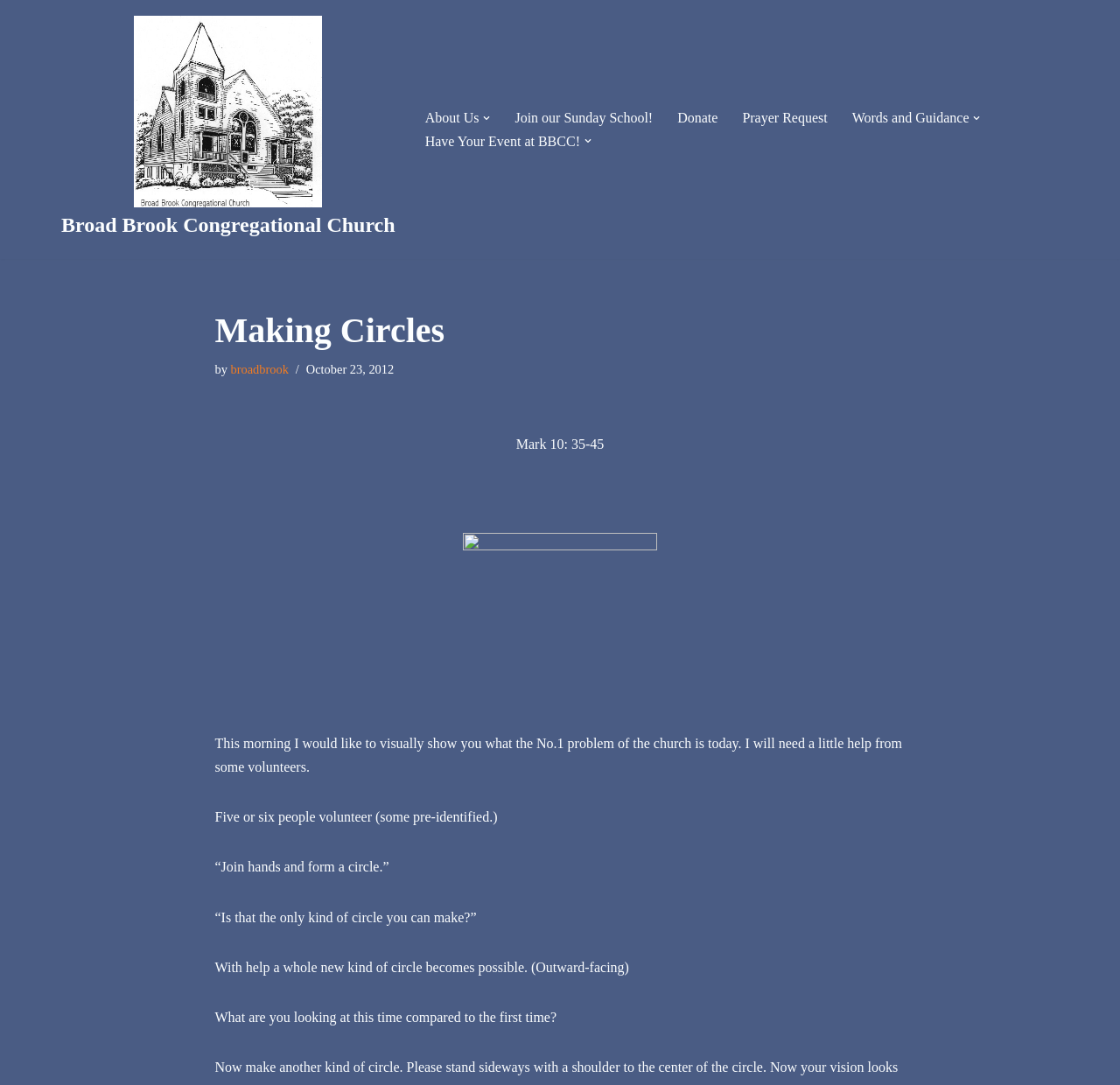Please determine the bounding box coordinates of the element's region to click in order to carry out the following instruction: "Click the 'Words and Guidance' link". The coordinates should be four float numbers between 0 and 1, i.e., [left, top, right, bottom].

[0.761, 0.098, 0.865, 0.119]